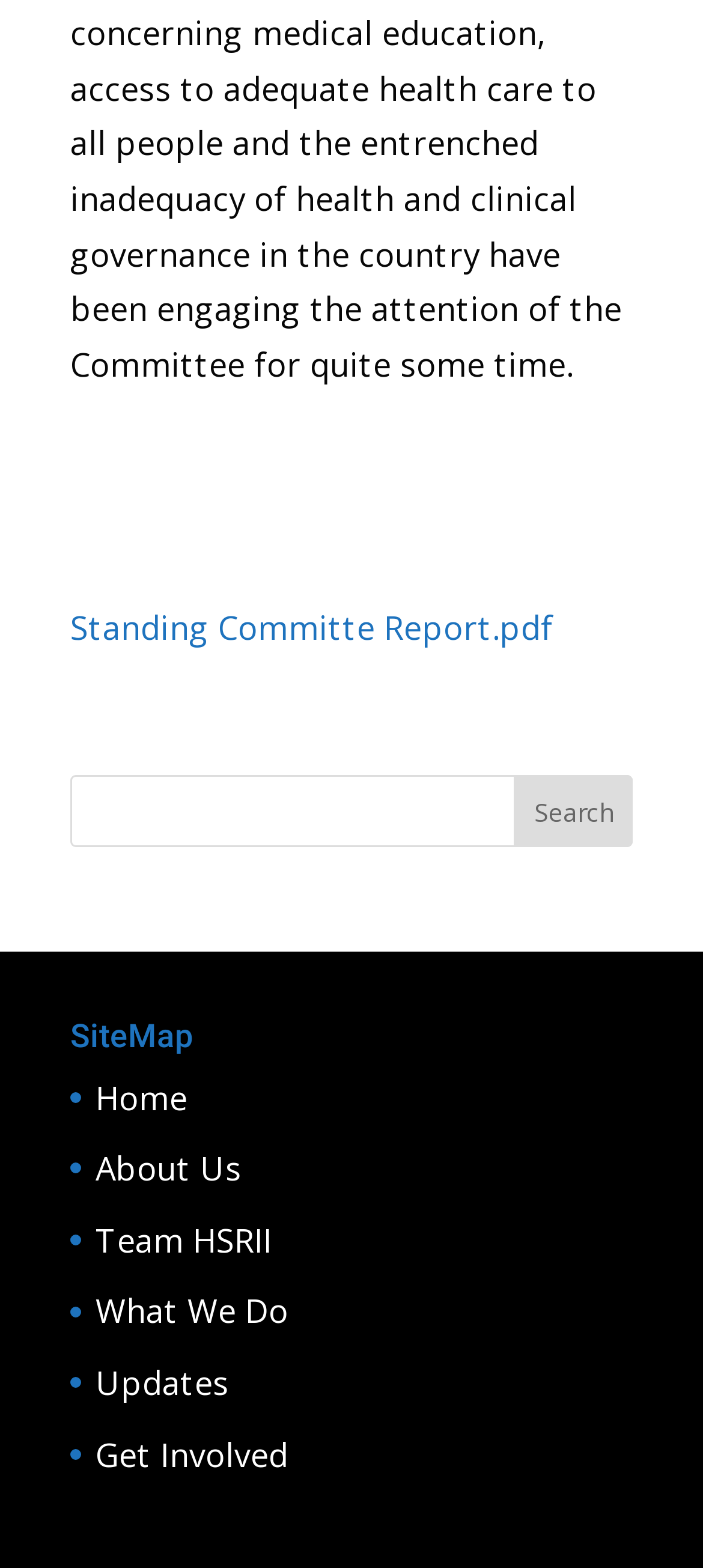Please give a succinct answer using a single word or phrase:
What is the first link on the webpage?

Standing Committe Report.pdf